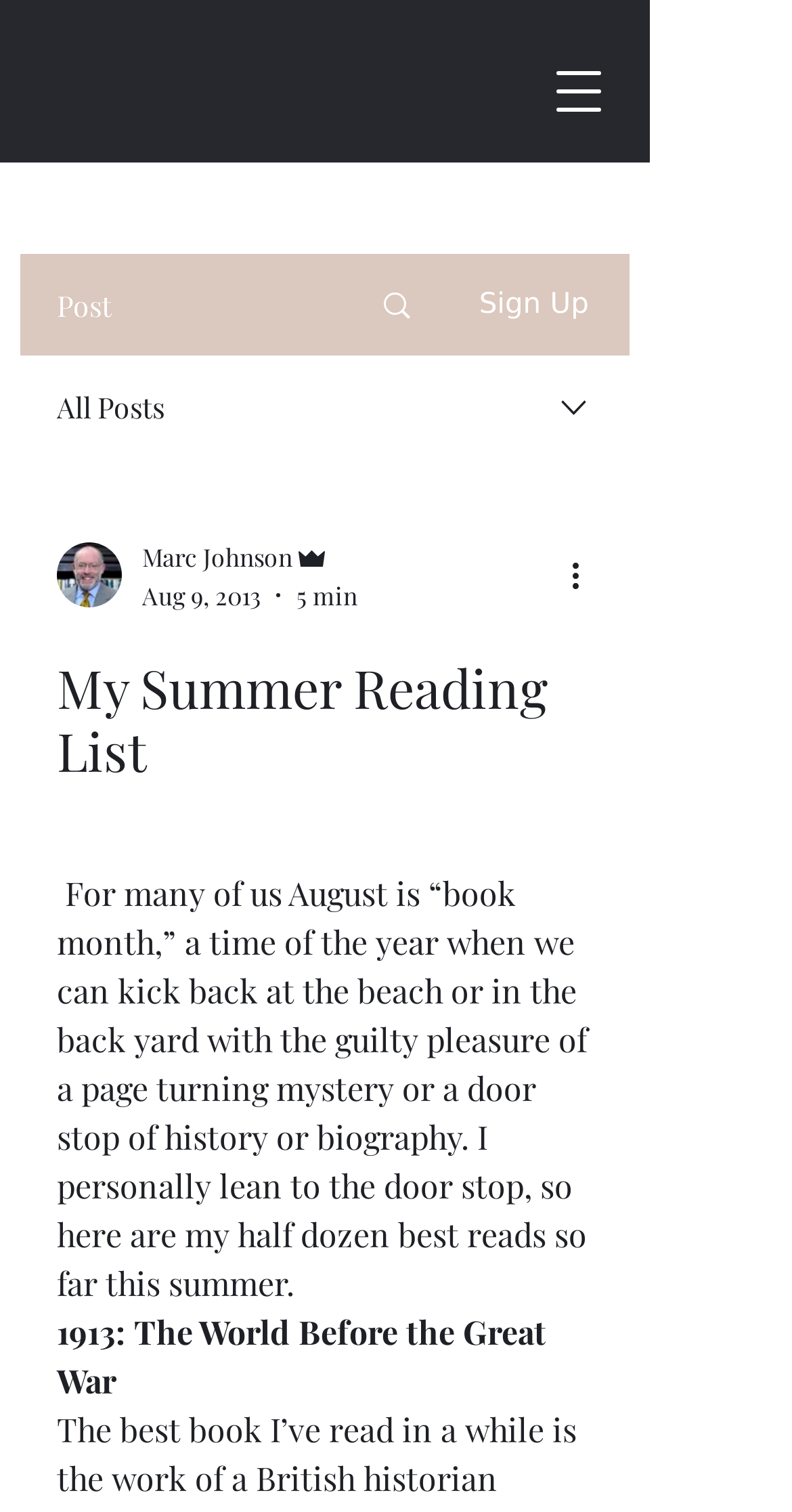Please extract the title of the webpage.

My Summer Reading List